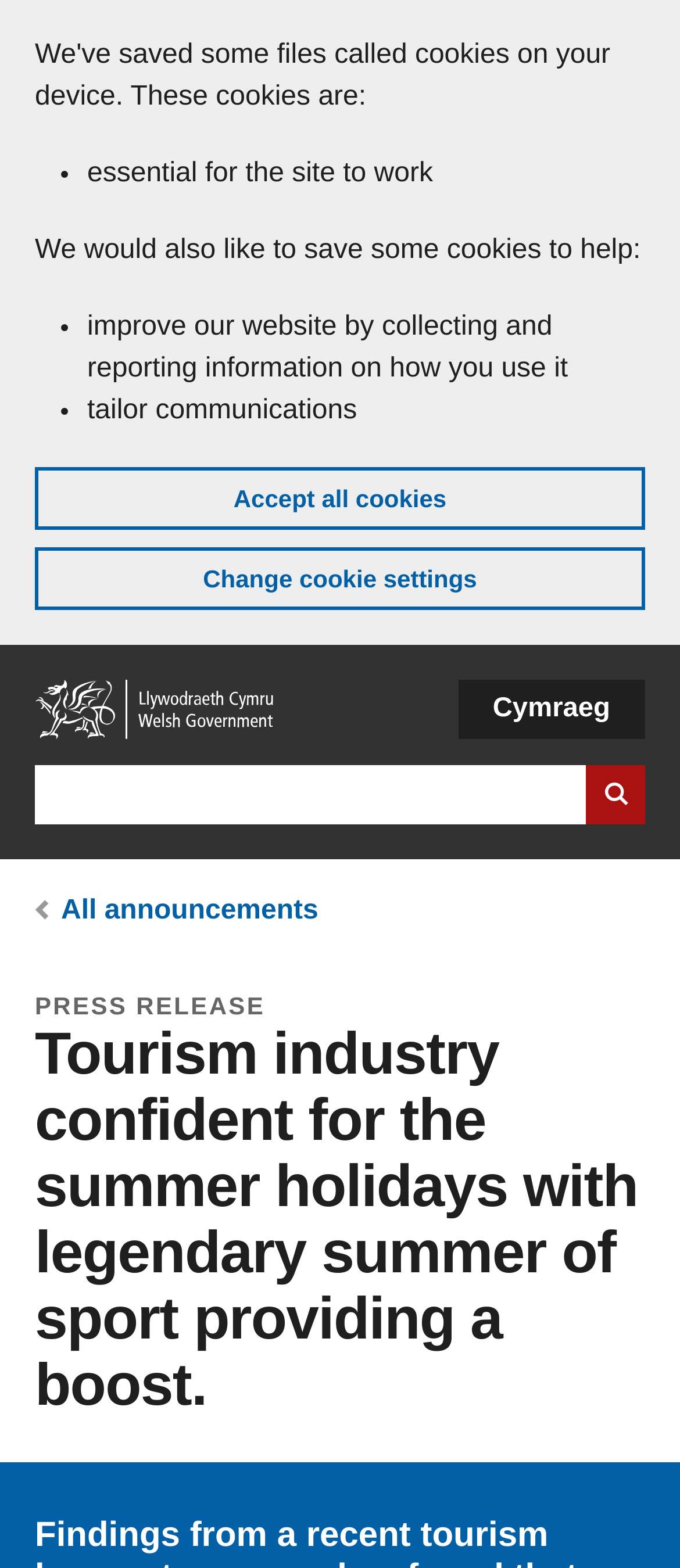Provide the bounding box coordinates of the area you need to click to execute the following instruction: "Skip to main content".

[0.051, 0.011, 0.103, 0.022]